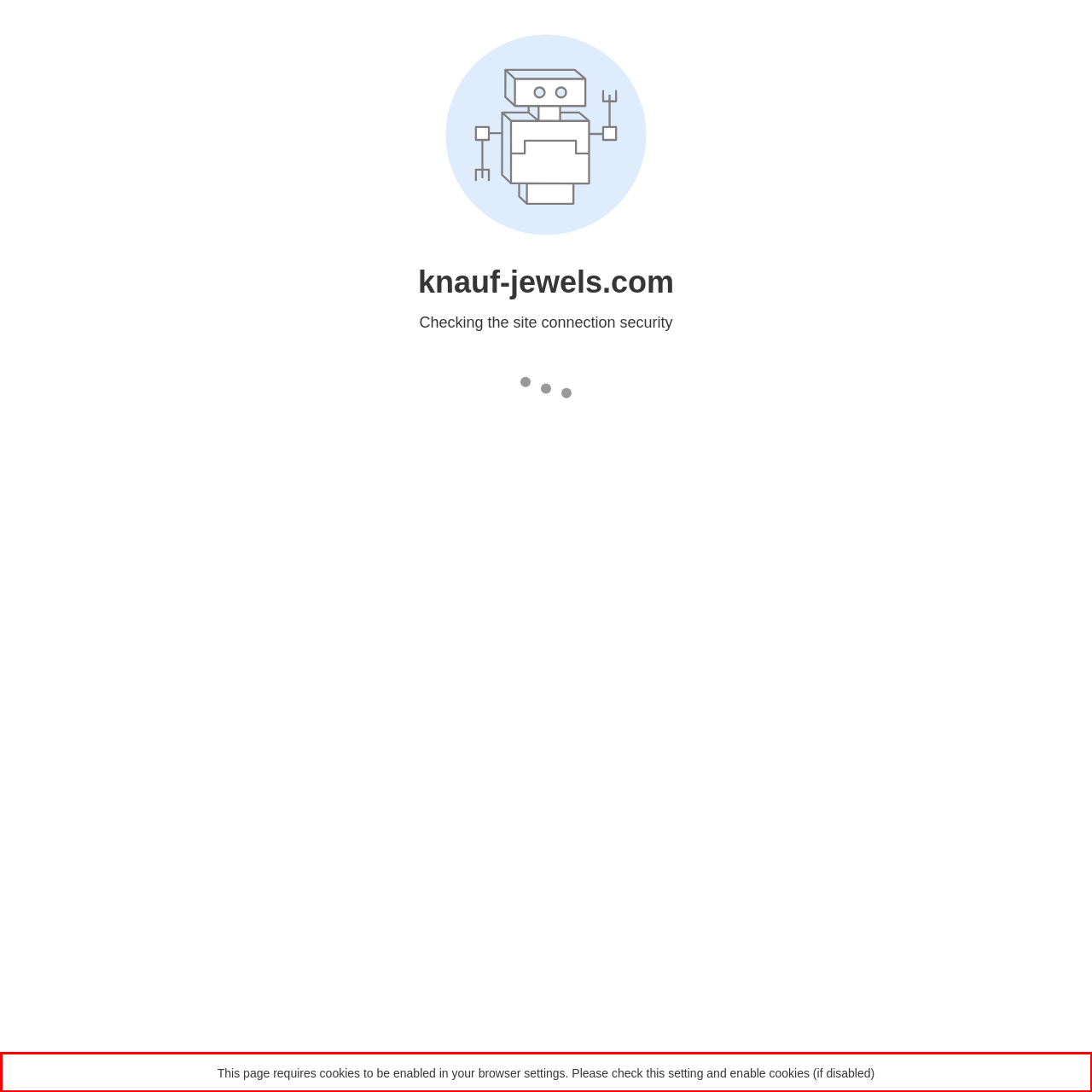You have a screenshot with a red rectangle around a UI element. Recognize and extract the text within this red bounding box using OCR.

This page requires cookies to be enabled in your browser settings. Please check this setting and enable cookies (if disabled)